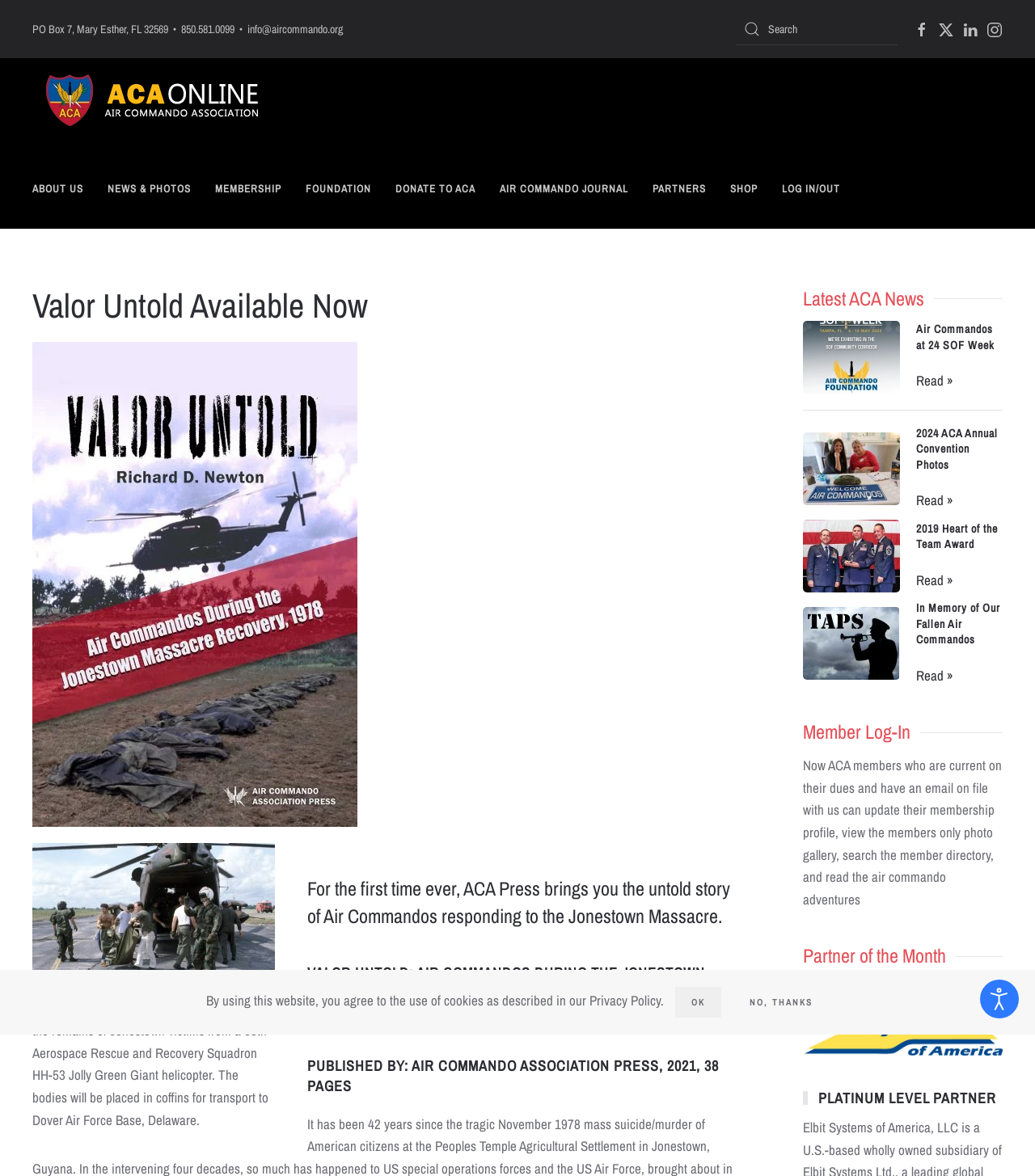Identify the bounding box coordinates for the region of the element that should be clicked to carry out the instruction: "Learn about the Air Commando Association". The bounding box coordinates should be four float numbers between 0 and 1, i.e., [left, top, right, bottom].

[0.031, 0.133, 0.08, 0.188]